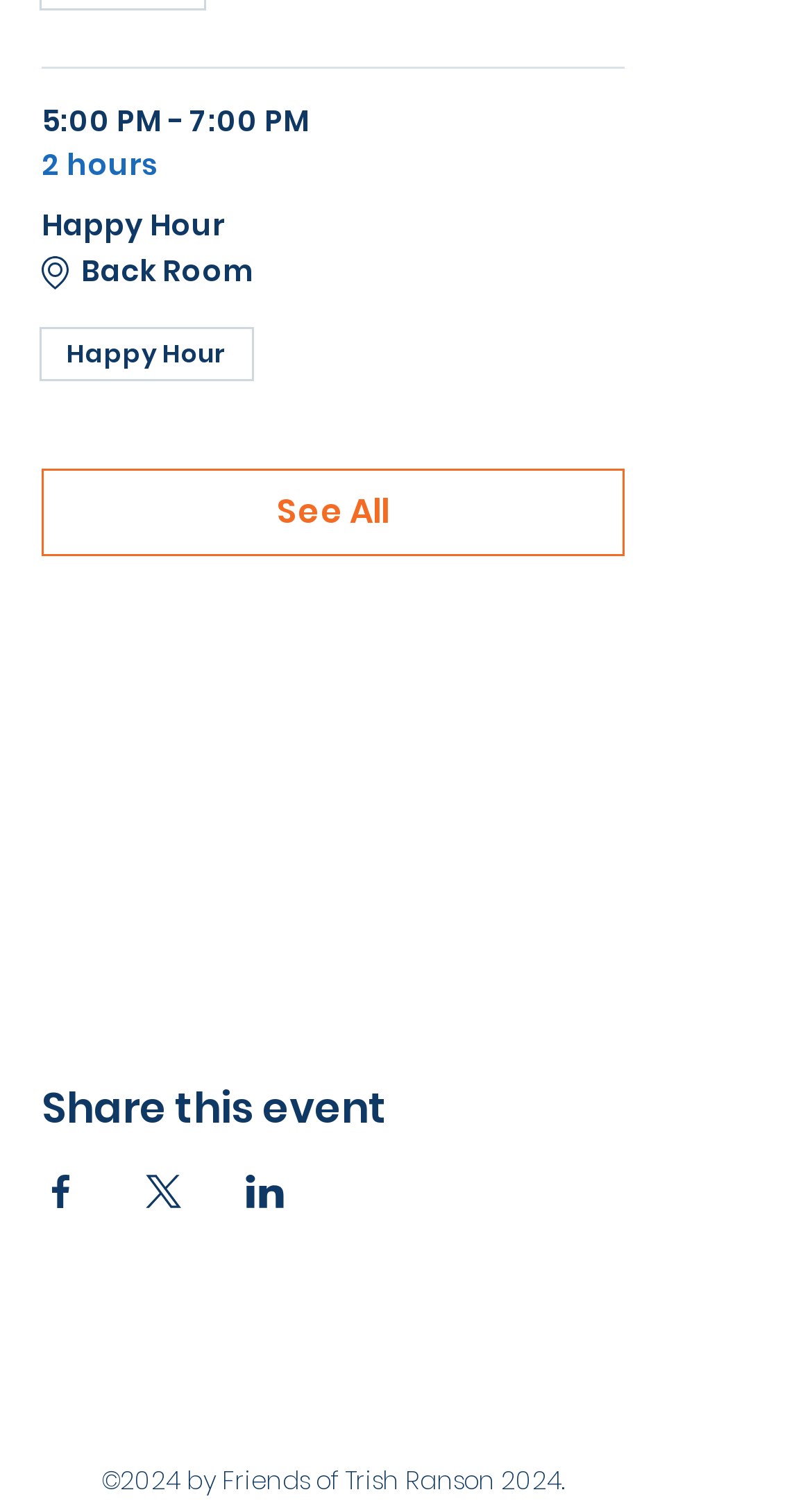Please provide a one-word or phrase answer to the question: 
What is the location of the Happy Hour event?

Back Room